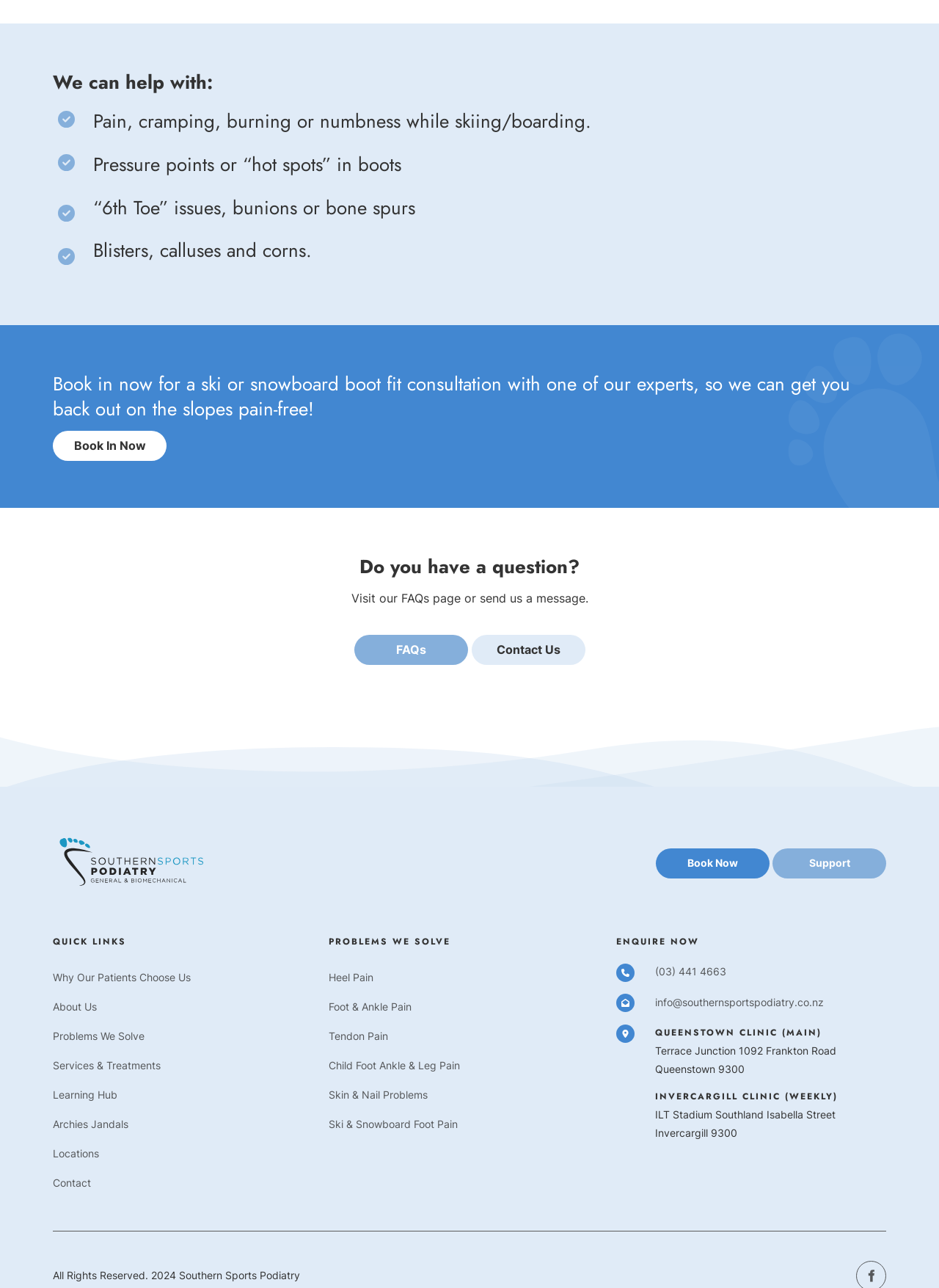Identify the bounding box of the UI component described as: "book now".

[0.698, 0.659, 0.82, 0.682]